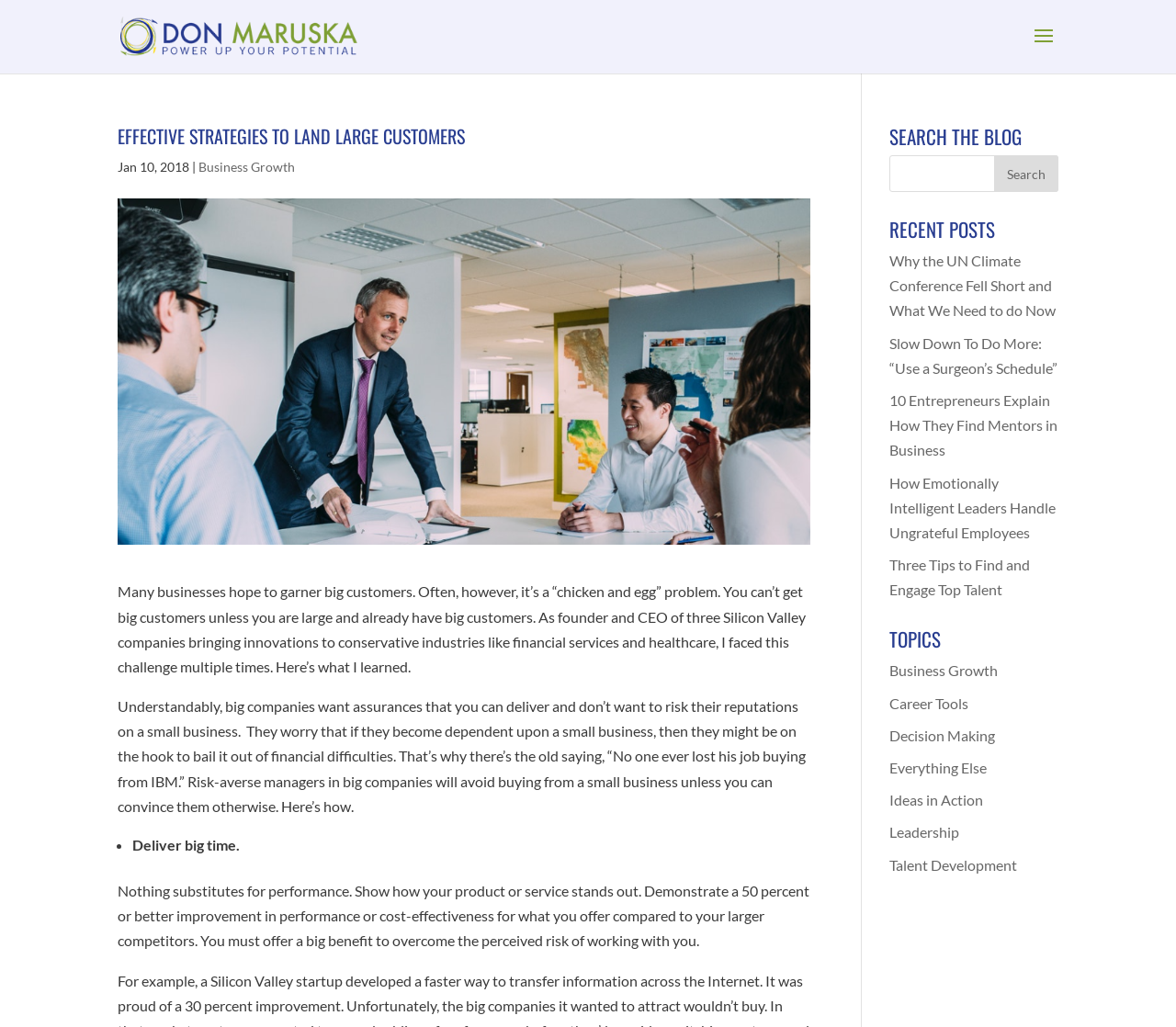Please provide a comprehensive answer to the question based on the screenshot: What is the date of the blog post?

The date of the blog post is mentioned in the StaticText element 'Jan 10, 2018' which is located below the heading 'EFFECTIVE STRATEGIES TO LAND LARGE CUSTOMERS'.